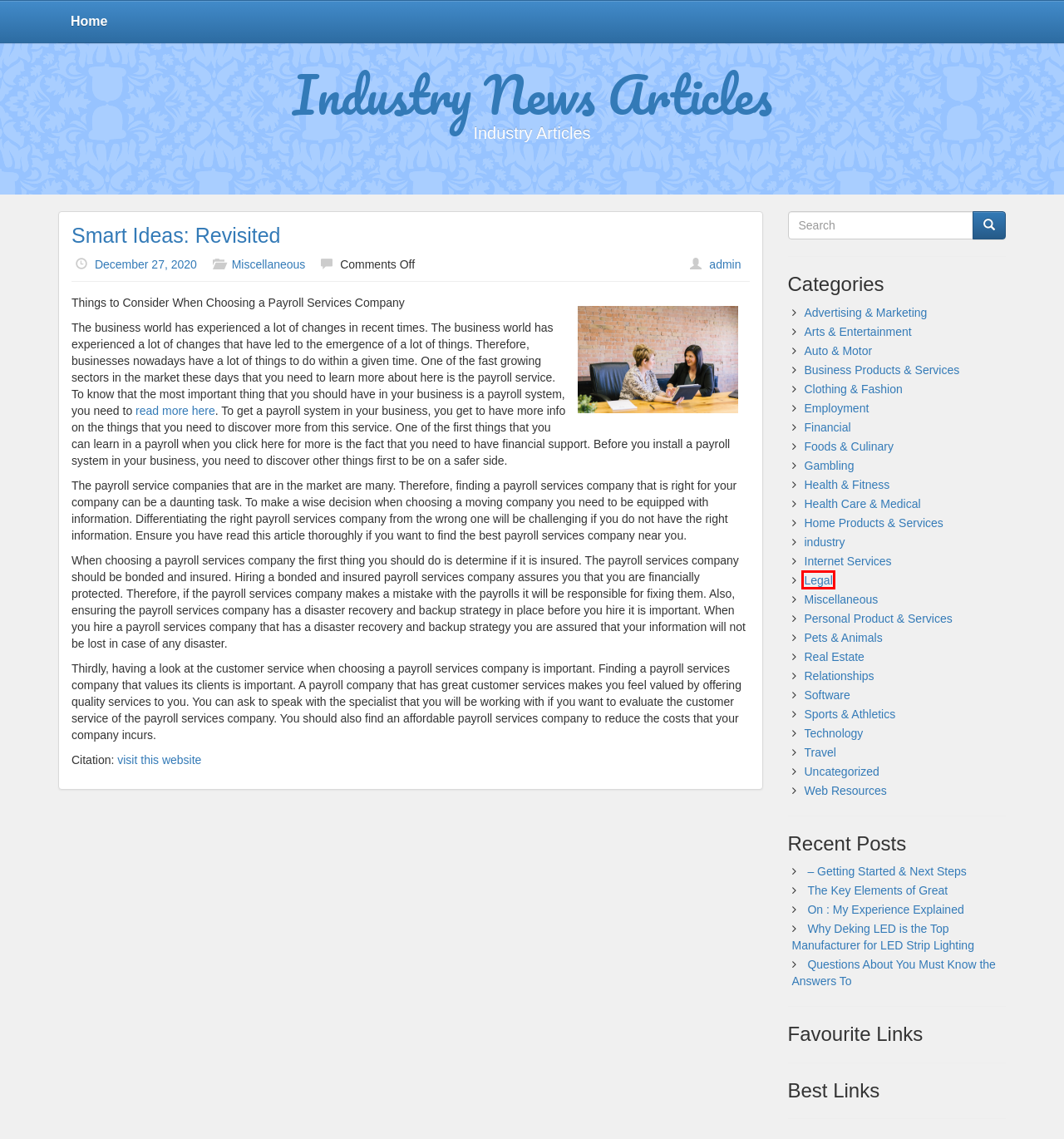Given a screenshot of a webpage with a red rectangle bounding box around a UI element, select the best matching webpage description for the new webpage that appears after clicking the highlighted element. The candidate descriptions are:
A. Travel – Industry News Articles
B. industry – Industry News Articles
C. Industry News Articles – Industry Articles
D. Legal – Industry News Articles
E. Clothing & Fashion – Industry News Articles
F. Web Resources – Industry News Articles
G. Questions About  You Must Know the Answers To – Industry News Articles
H. Why Deking LED is the Top Manufacturer for LED Strip Lighting – Industry News Articles

D